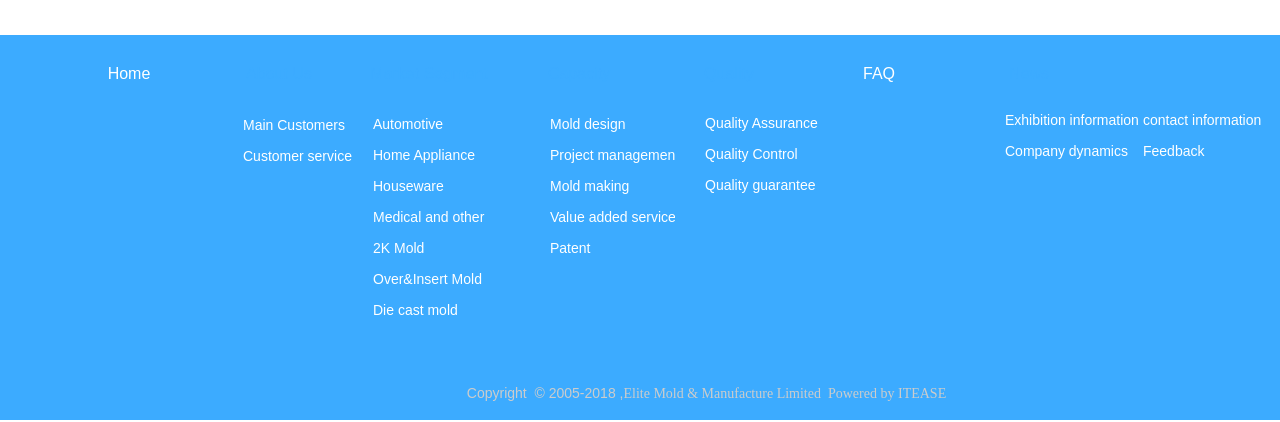What is the link at the bottom right corner of the webpage?
Could you please answer the question thoroughly and with as much detail as possible?

I found the link at the bottom right corner of the webpage by looking at the link elements and their bounding box coordinates. The link 'ITEASE' has a bounding box with coordinates [0.702, 0.915, 0.739, 0.95], which indicates that it is located at the bottom right corner of the webpage.